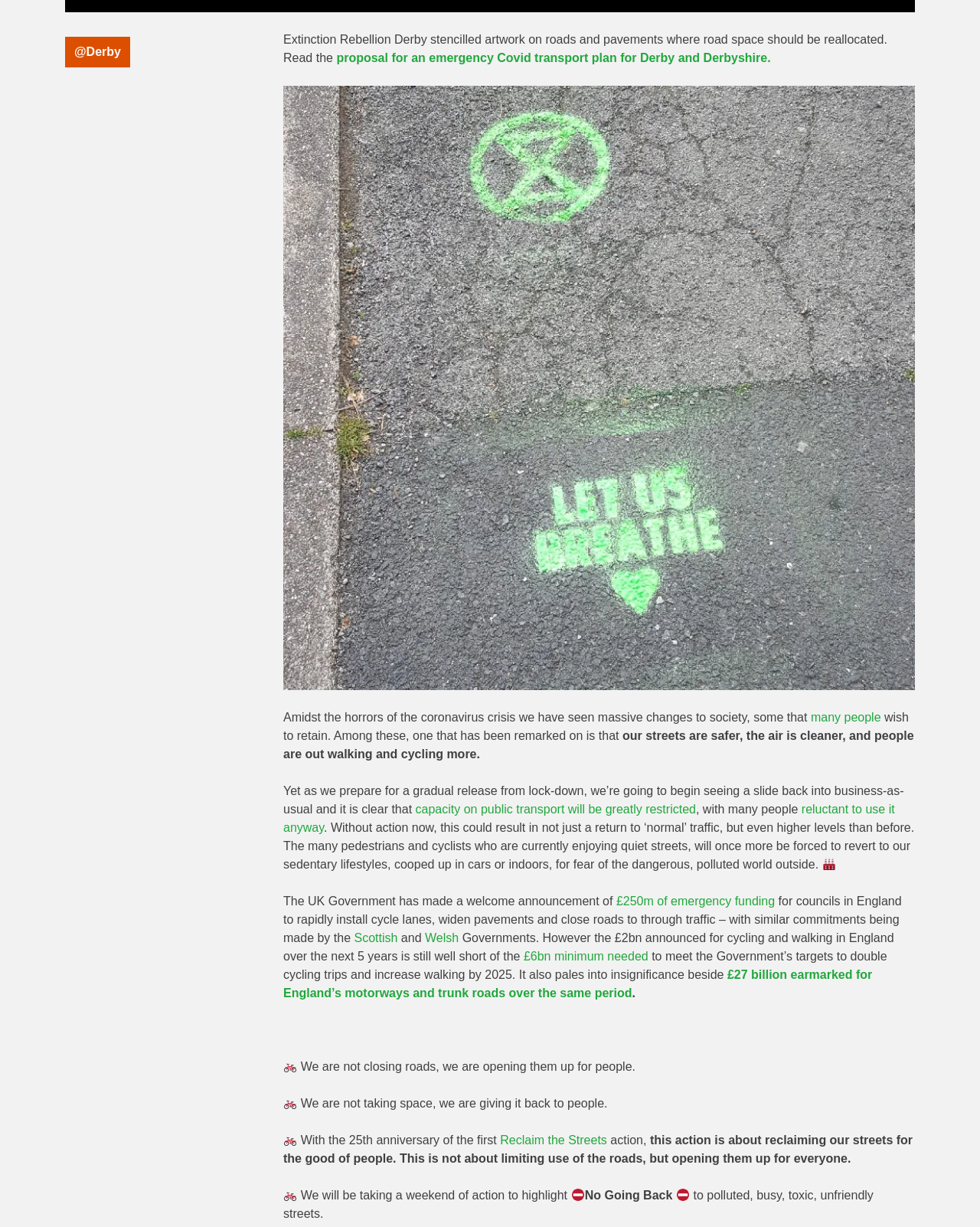Find the bounding box coordinates for the HTML element described in this sentence: "reluctant to use it anyway". Provide the coordinates as four float numbers between 0 and 1, in the format [left, top, right, bottom].

[0.289, 0.654, 0.913, 0.68]